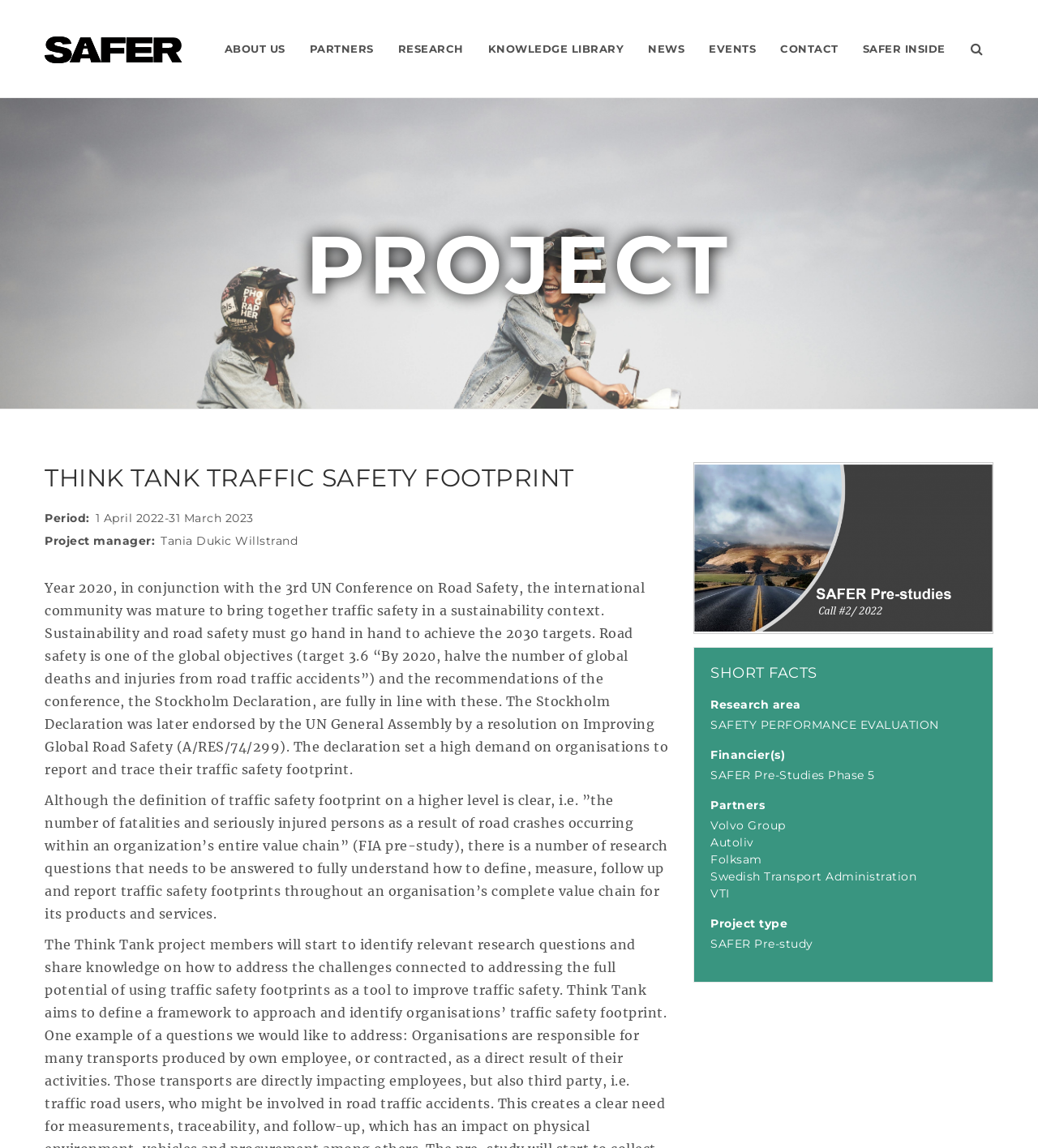Find the bounding box of the web element that fits this description: "About us".

[0.204, 0.014, 0.286, 0.071]